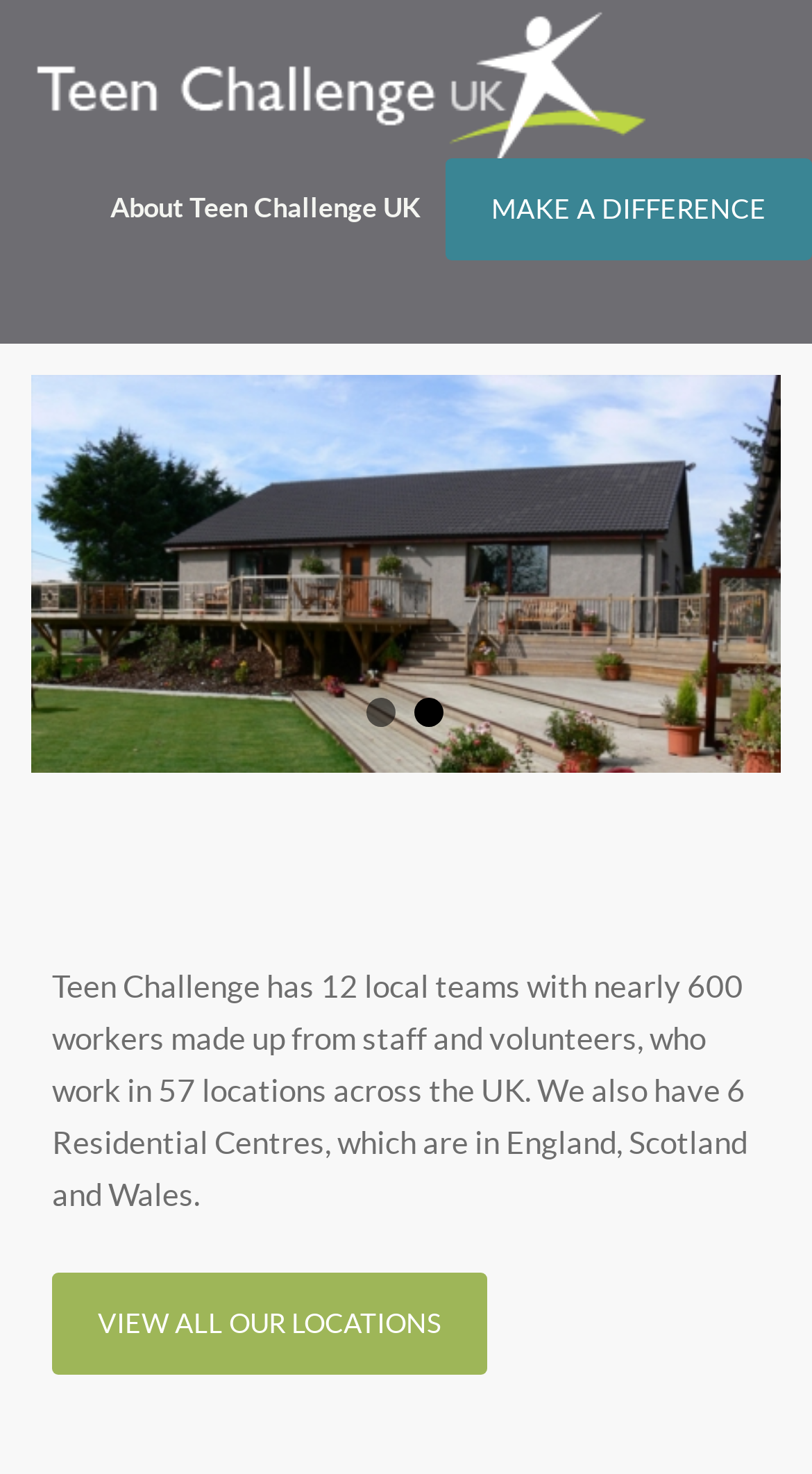What is the purpose of the Residential Centres?
Using the image, elaborate on the answer with as much detail as possible.

Although the webpage mentions that Teen Challenge UK has 6 Residential Centres, it does not explicitly state their purpose. It only provides information about their locations, which are in England, Scotland, and Wales.